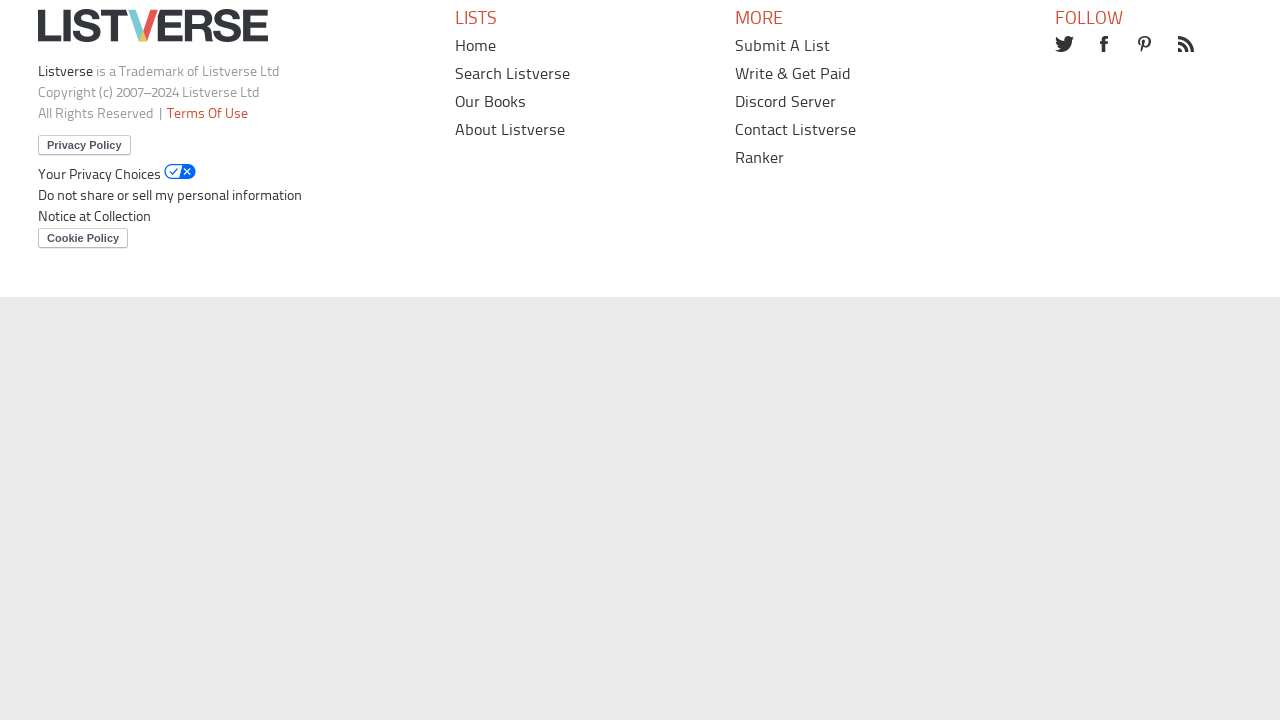Find the bounding box coordinates of the element to click in order to complete this instruction: "View Jamie Frater's profile". The bounding box coordinates must be four float numbers between 0 and 1, denoted as [left, top, right, bottom].

[0.392, 0.098, 0.459, 0.121]